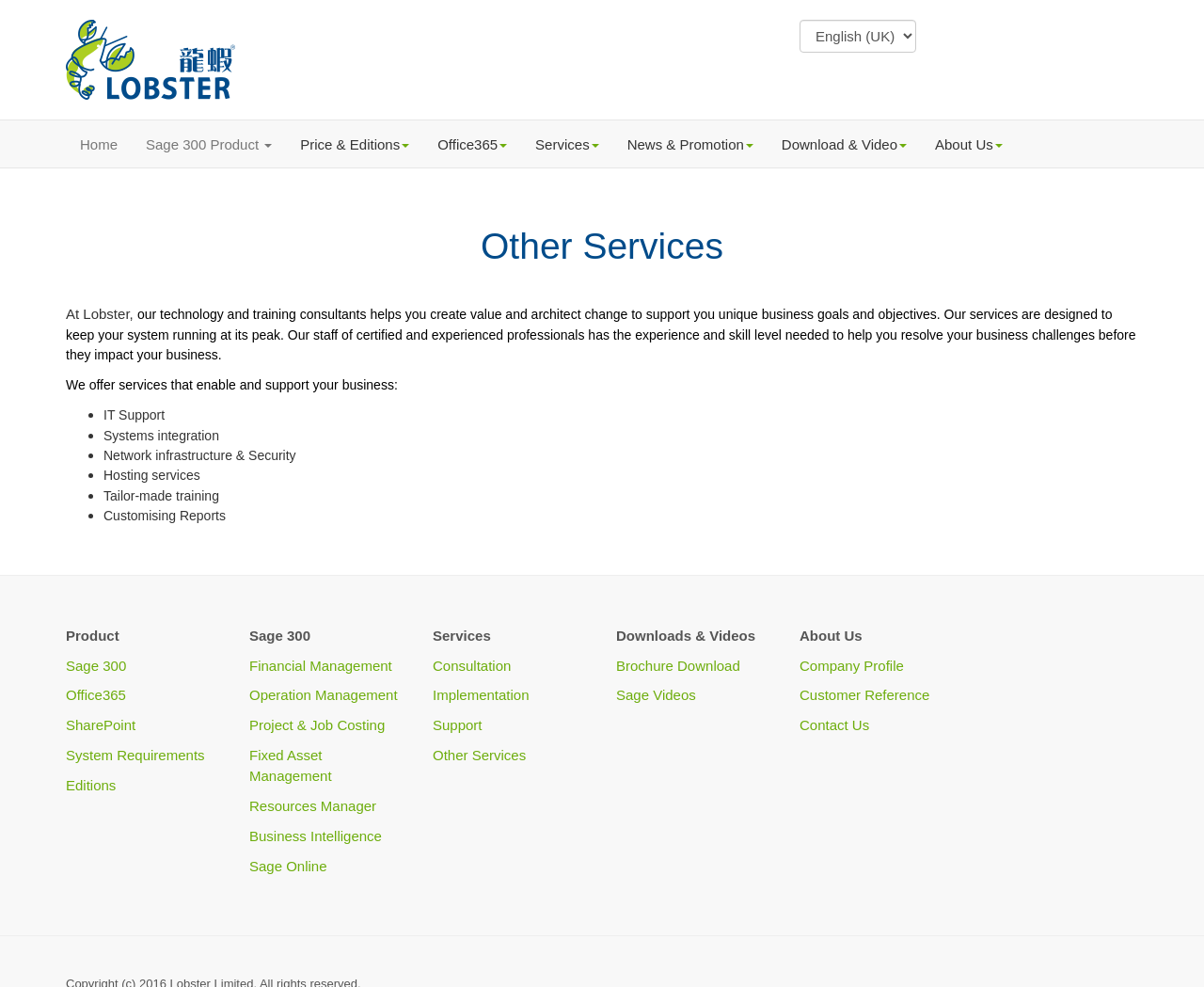Determine the bounding box coordinates of the element that should be clicked to execute the following command: "Select Sage 300 Product".

[0.109, 0.122, 0.238, 0.17]